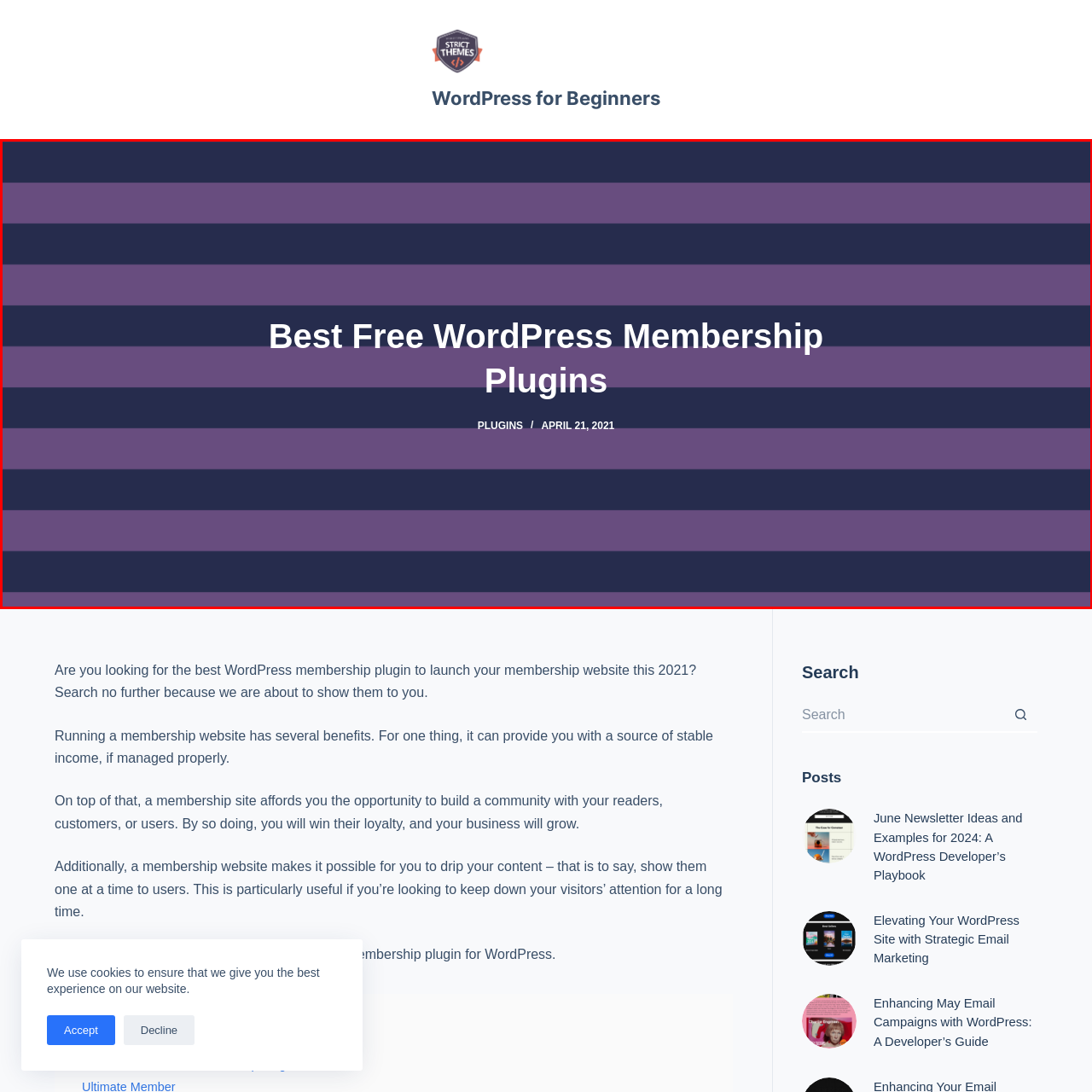Provide an elaborate description of the visual elements present in the image enclosed by the red boundary.

The image showcases a vibrant design featuring the title "Best Free WordPress Membership Plugins" prominently displayed in bold white font against a backdrop of alternating purple and dark blue horizontal stripes. Positioned beneath the main title, a smaller text reads "PLUGINS / APRIL 21, 2021," indicating the category and the publication date. This visually striking layout captures the essence of a guide designed to help users find the most suitable membership plugins for their WordPress sites, appealing to both novice and experienced webmasters looking to enhance their website functionality.